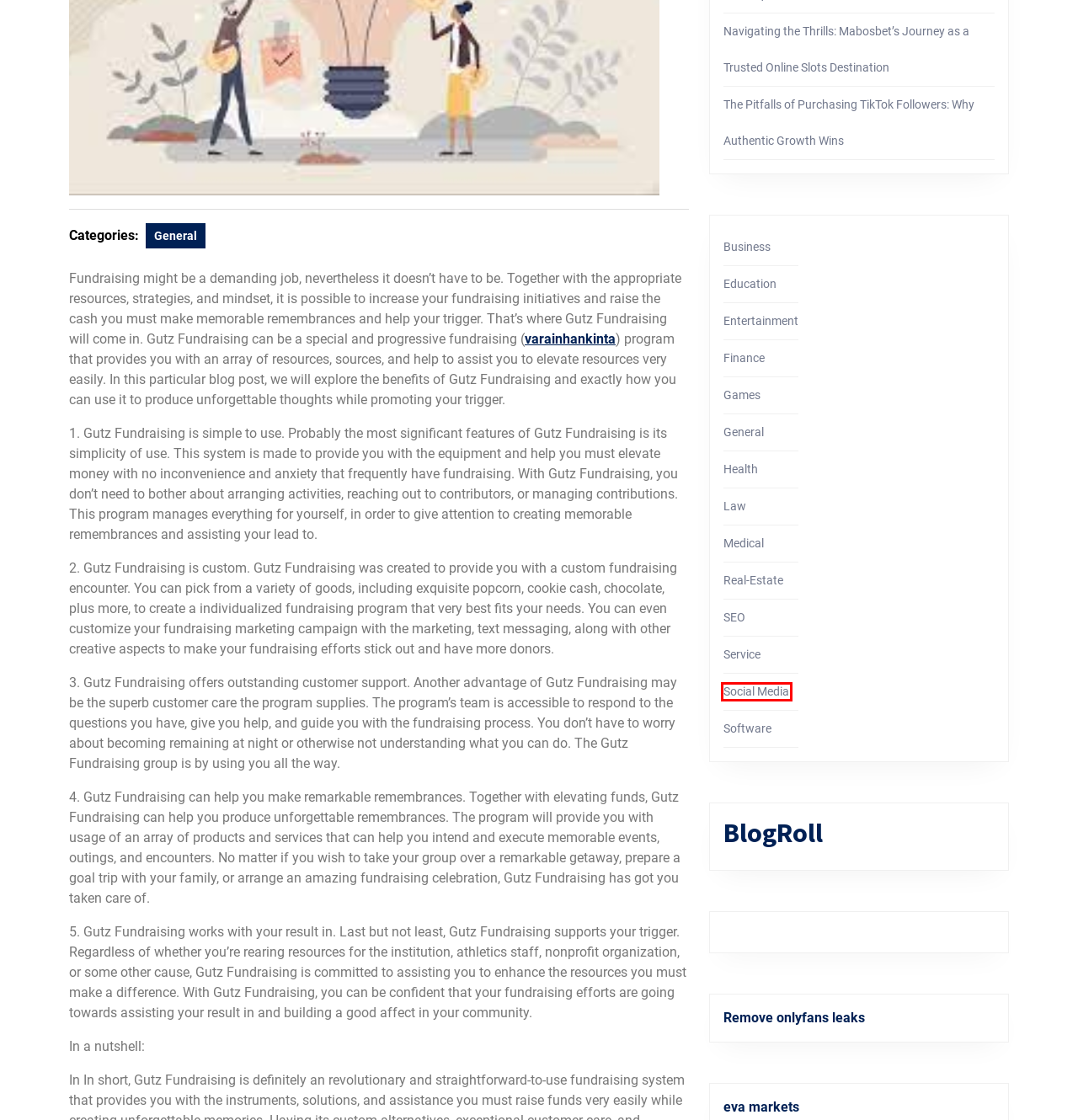Given a webpage screenshot with a UI element marked by a red bounding box, choose the description that best corresponds to the new webpage that will appear after clicking the element. The candidates are:
A. Law – Unlovable
B. The Pitfalls of Purchasing TikTok Followers: Why Authentic Growth Wins – Unlovable
C. Social Media – Unlovable
D. VARAINHANKINTA GUTZIN KANSSA ON HELPPOA JA NOPEAA
E. Software – Unlovable
F. Health – Unlovable
G. Education – Unlovable
H. EVA Markets - Your Ultimate Destination for Effortless Success.

C